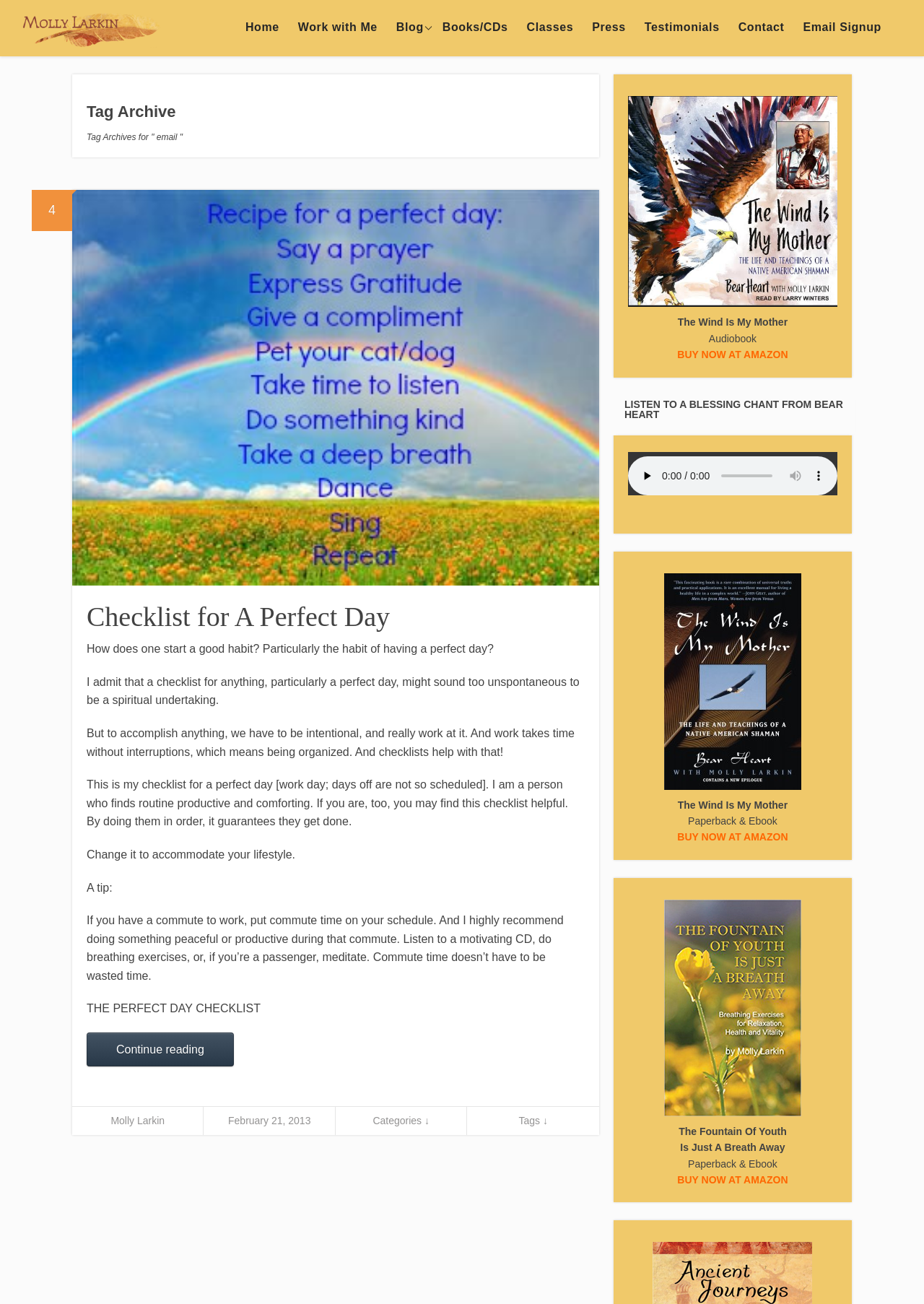What is the format of the second book?
Provide a comprehensive and detailed answer to the question.

The format of the second book is mentioned below the image of the book, which is located below the audiobook section. It is mentioned as 'Paperback & Ebook'.